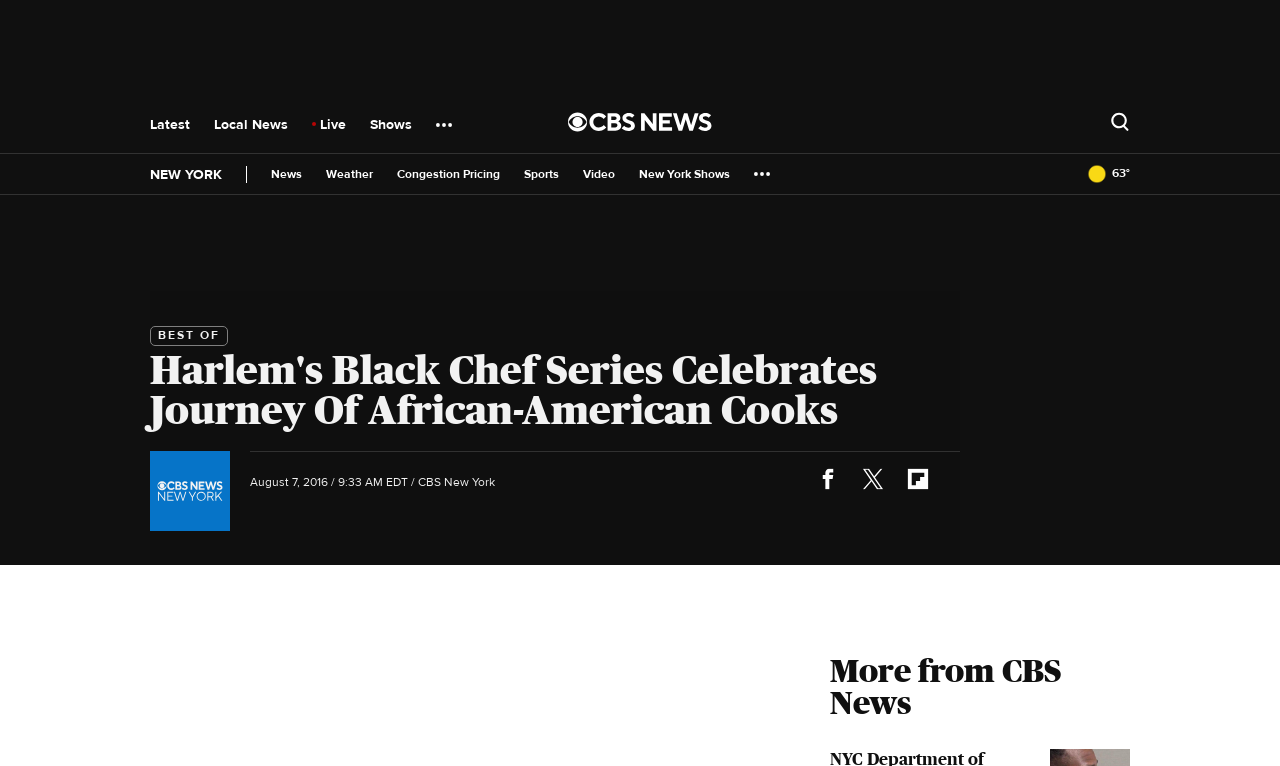Extract the bounding box coordinates for the HTML element that matches this description: "New York Shows". The coordinates should be four float numbers between 0 and 1, i.e., [left, top, right, bottom].

[0.499, 0.191, 0.57, 0.263]